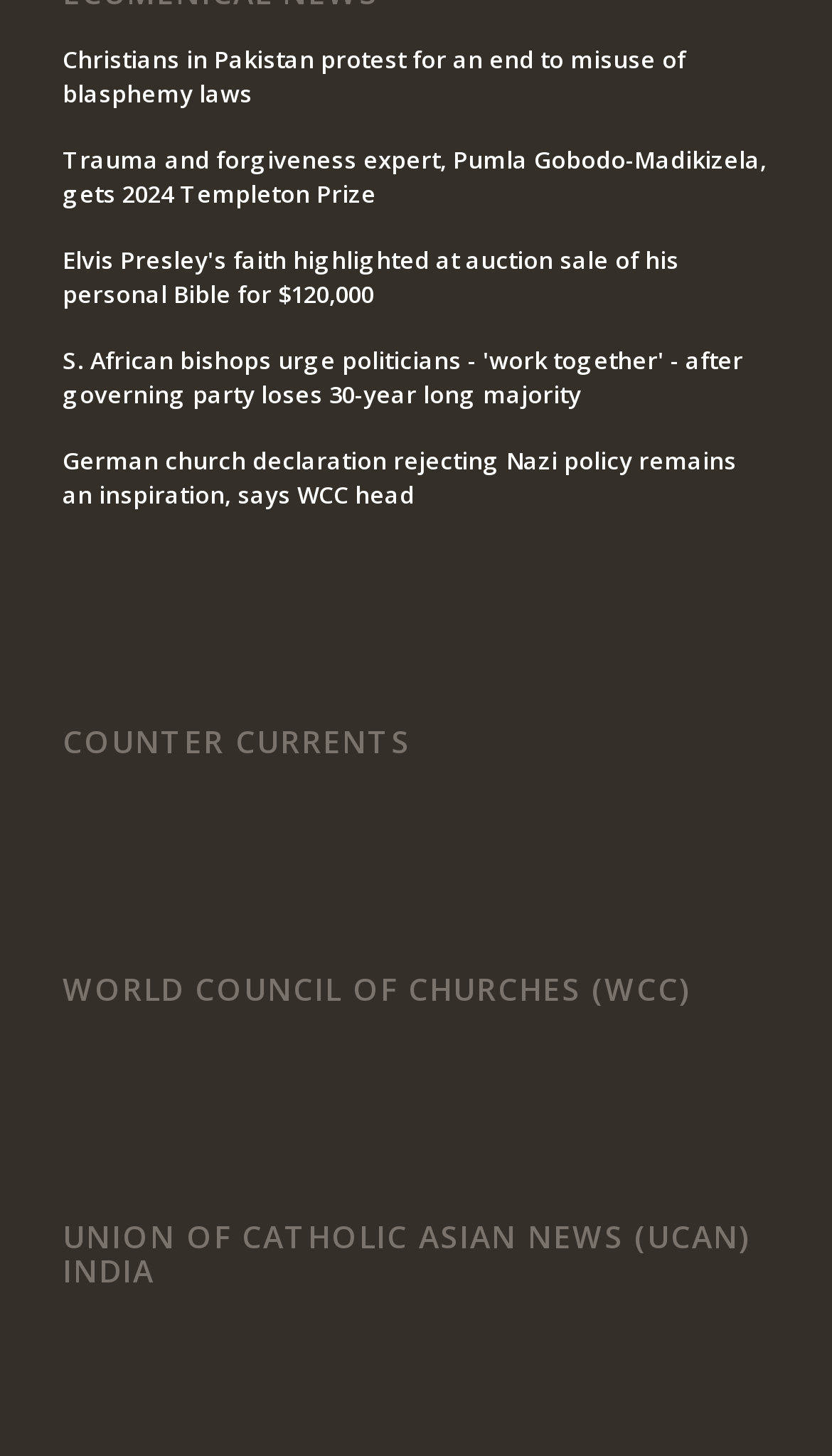Please identify the bounding box coordinates of the area I need to click to accomplish the following instruction: "Visit the Union of Catholic Asian News (UCAN) India page".

[0.075, 0.838, 0.925, 0.884]